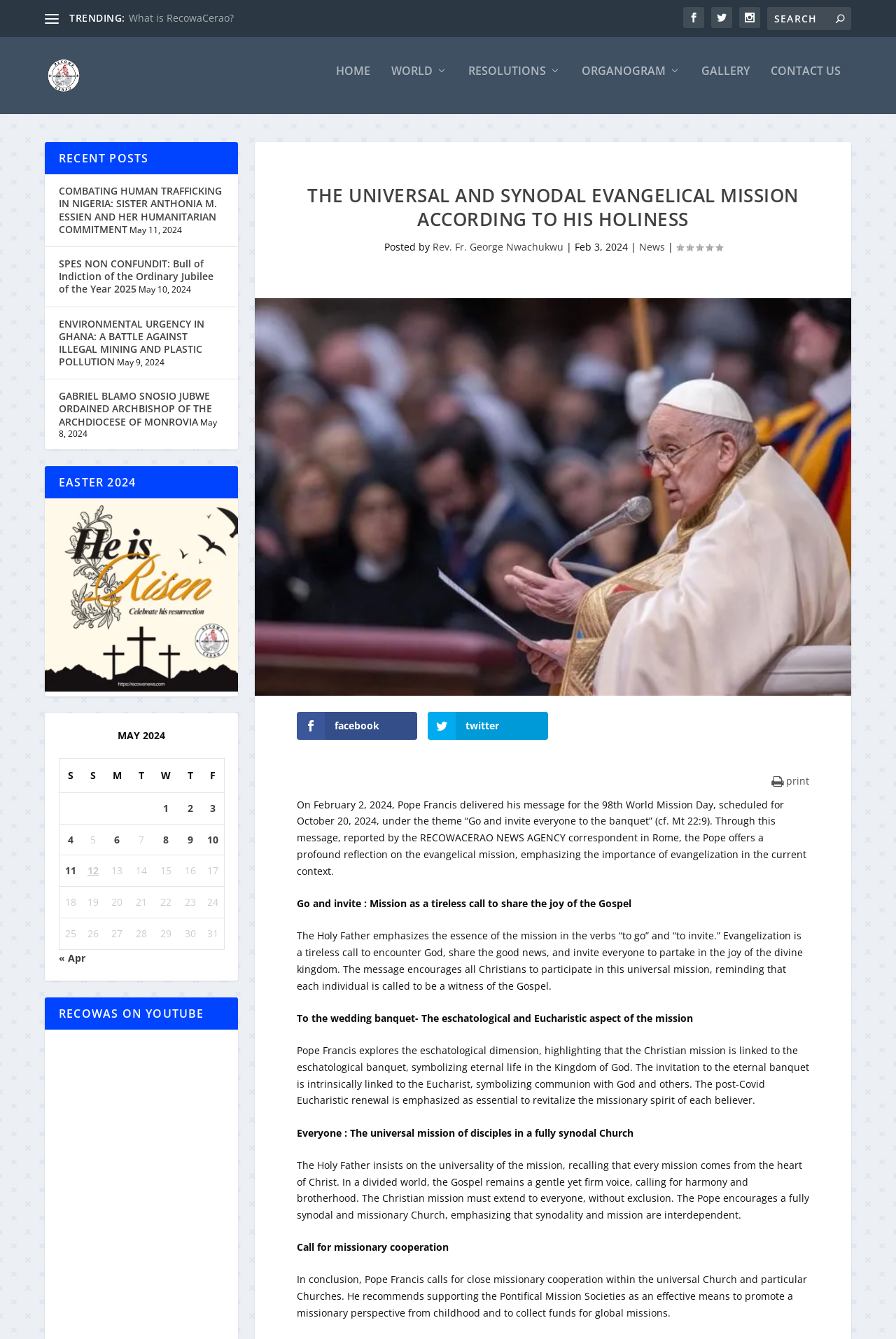Locate the bounding box of the UI element based on this description: "Resolutions". Provide four float numbers between 0 and 1 as [left, top, right, bottom].

[0.523, 0.056, 0.626, 0.093]